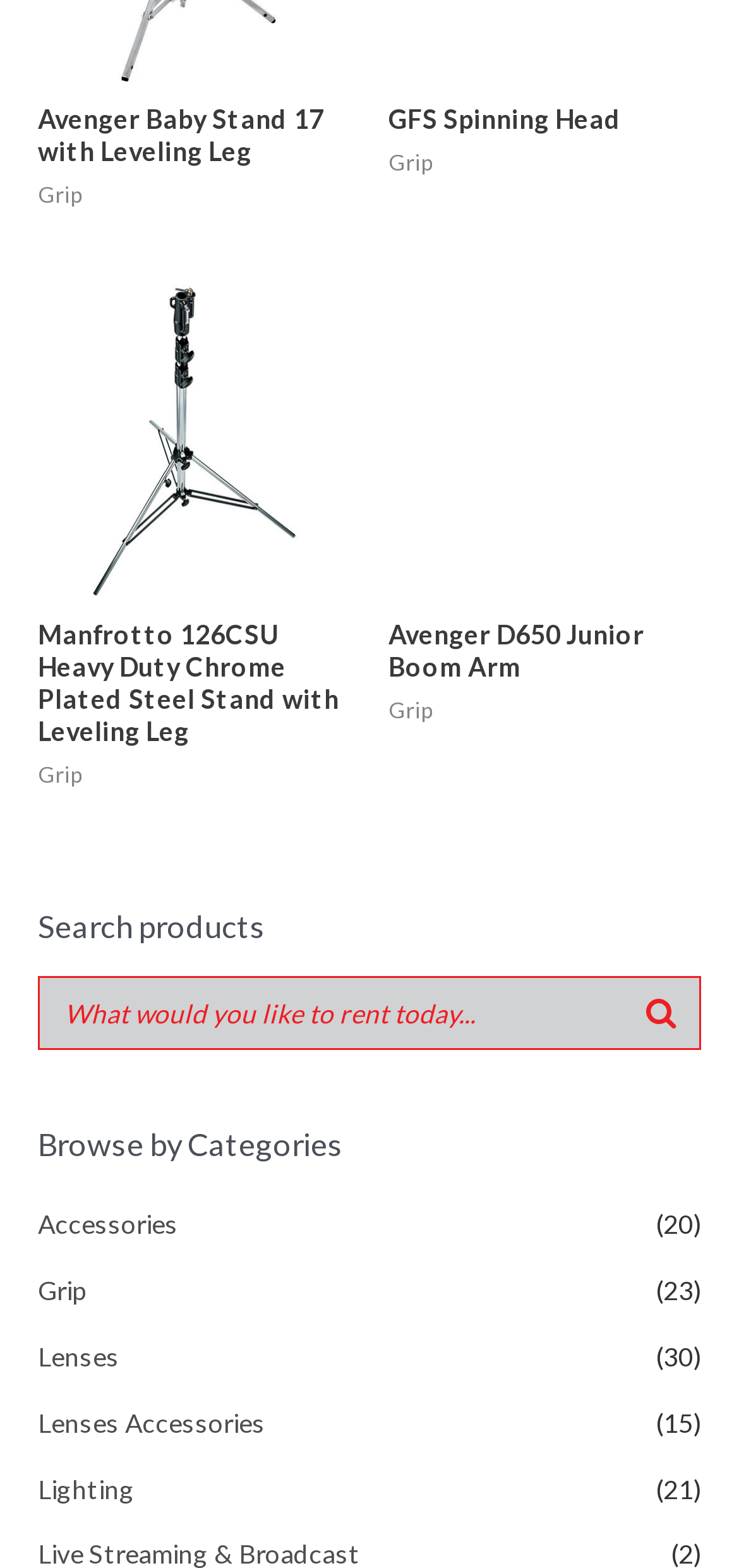Please find the bounding box for the following UI element description. Provide the coordinates in (top-left x, top-left y, bottom-right x, bottom-right y) format, with values between 0 and 1: Lighting

[0.051, 0.939, 0.182, 0.959]